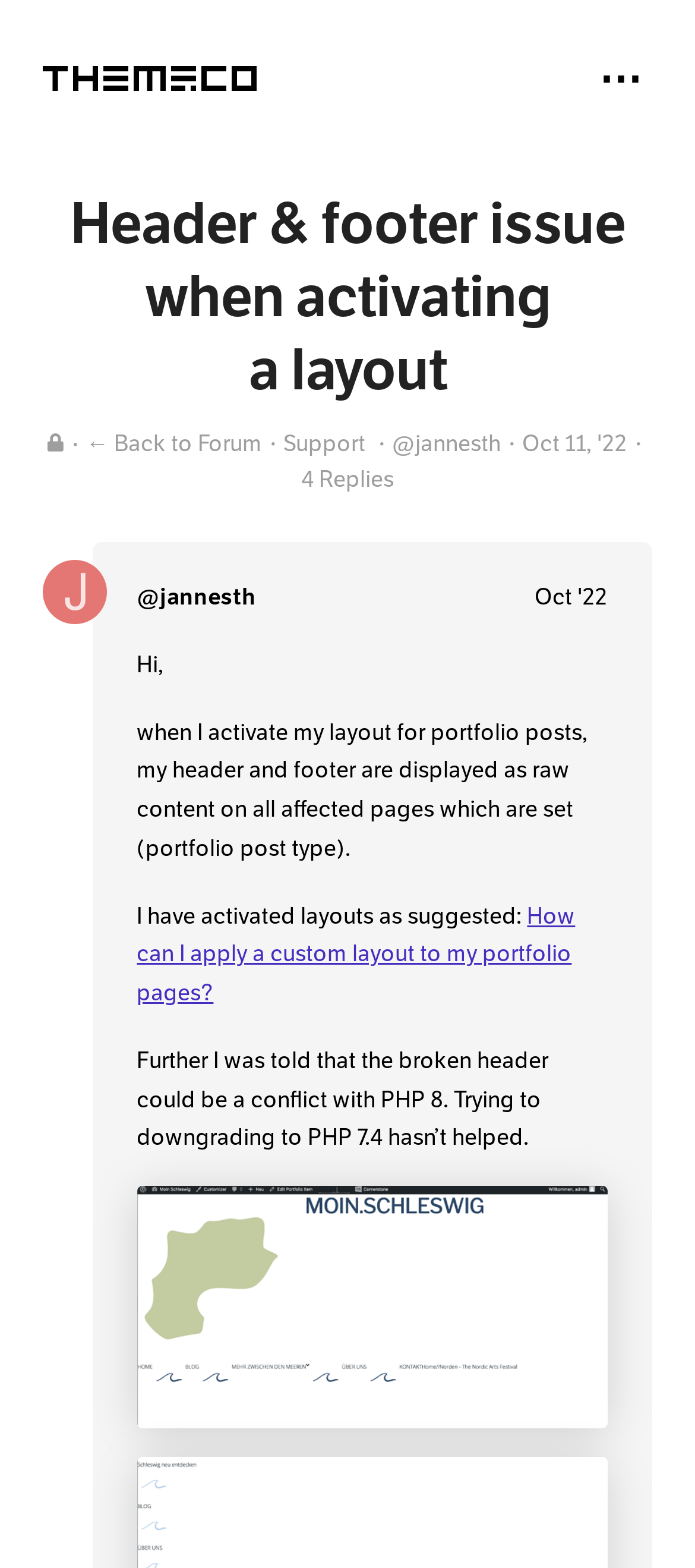How many replies are there to this topic?
Can you offer a detailed and complete answer to this question?

I found the text '4 Replies' on the page, which indicates the number of replies to this topic.